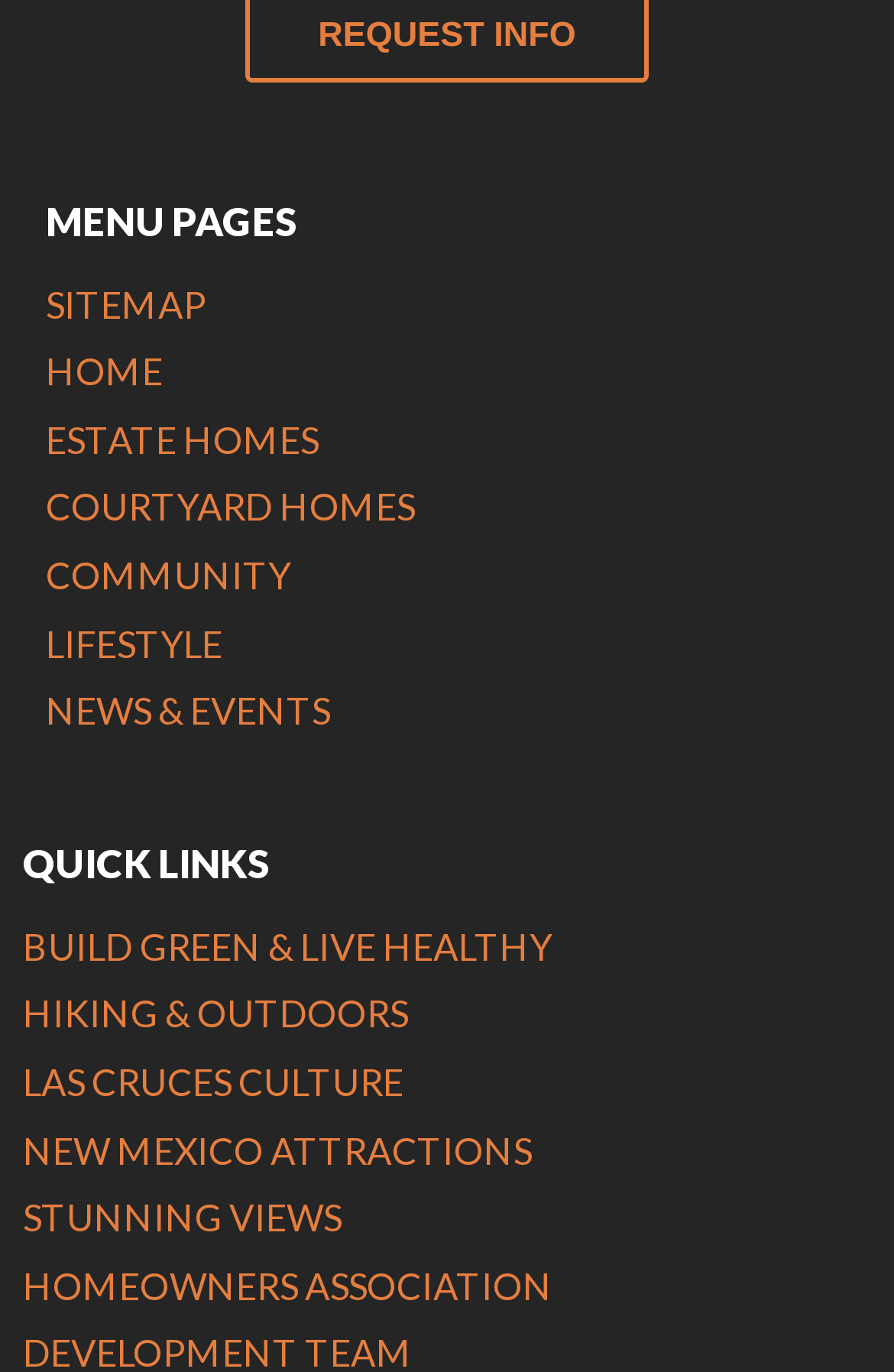Please identify the bounding box coordinates of the area that needs to be clicked to fulfill the following instruction: "explore community."

[0.051, 0.403, 0.326, 0.435]